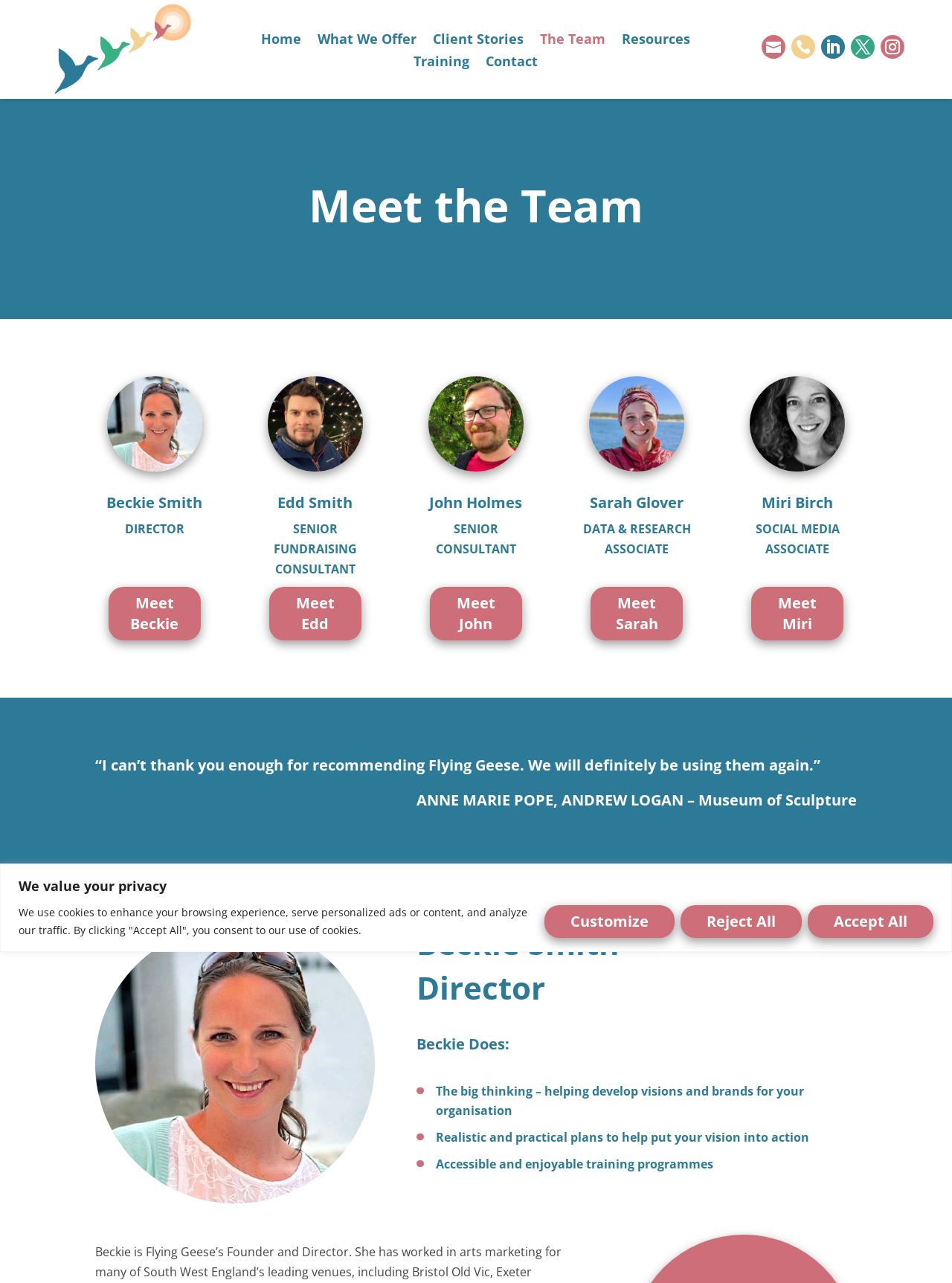Please identify the bounding box coordinates of the element on the webpage that should be clicked to follow this instruction: "Click the link to meet Edd". The bounding box coordinates should be given as four float numbers between 0 and 1, formatted as [left, top, right, bottom].

[0.282, 0.457, 0.38, 0.499]